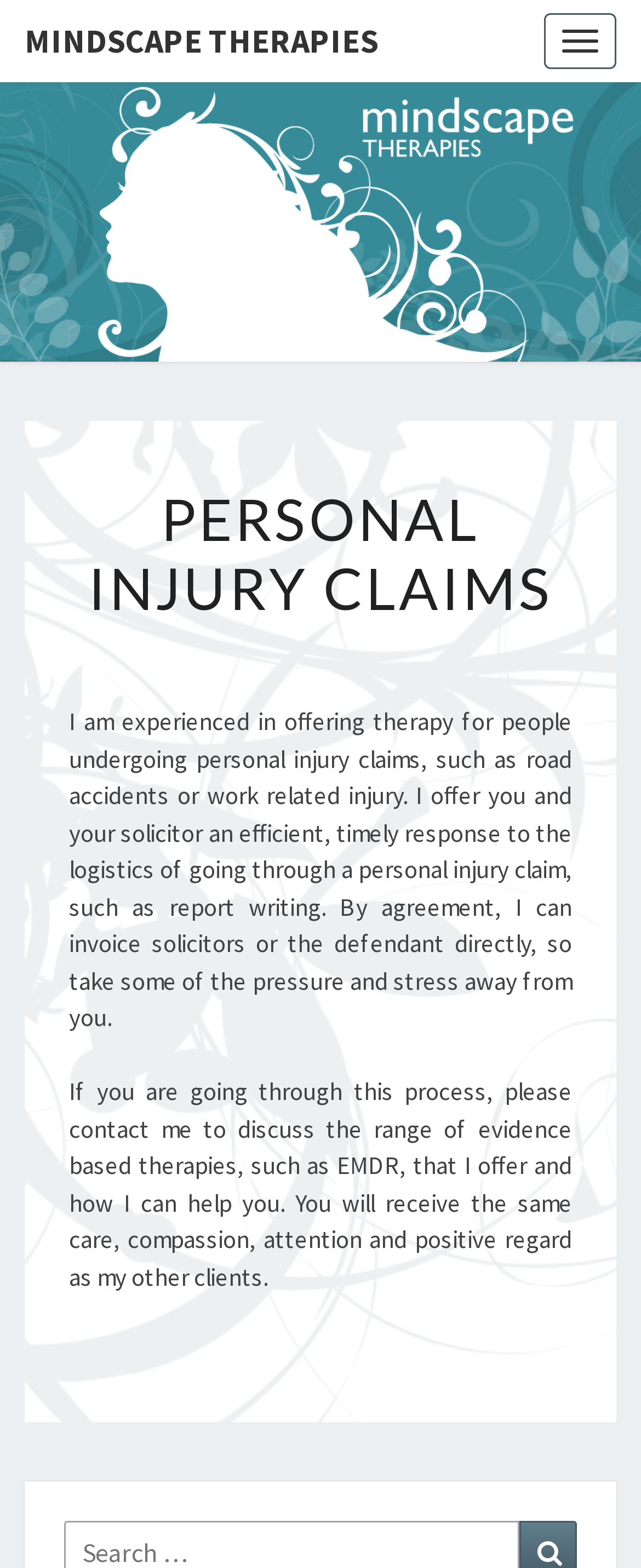Find the bounding box of the element with the following description: "Toggle navigation". The coordinates must be four float numbers between 0 and 1, formatted as [left, top, right, bottom].

[0.849, 0.008, 0.962, 0.044]